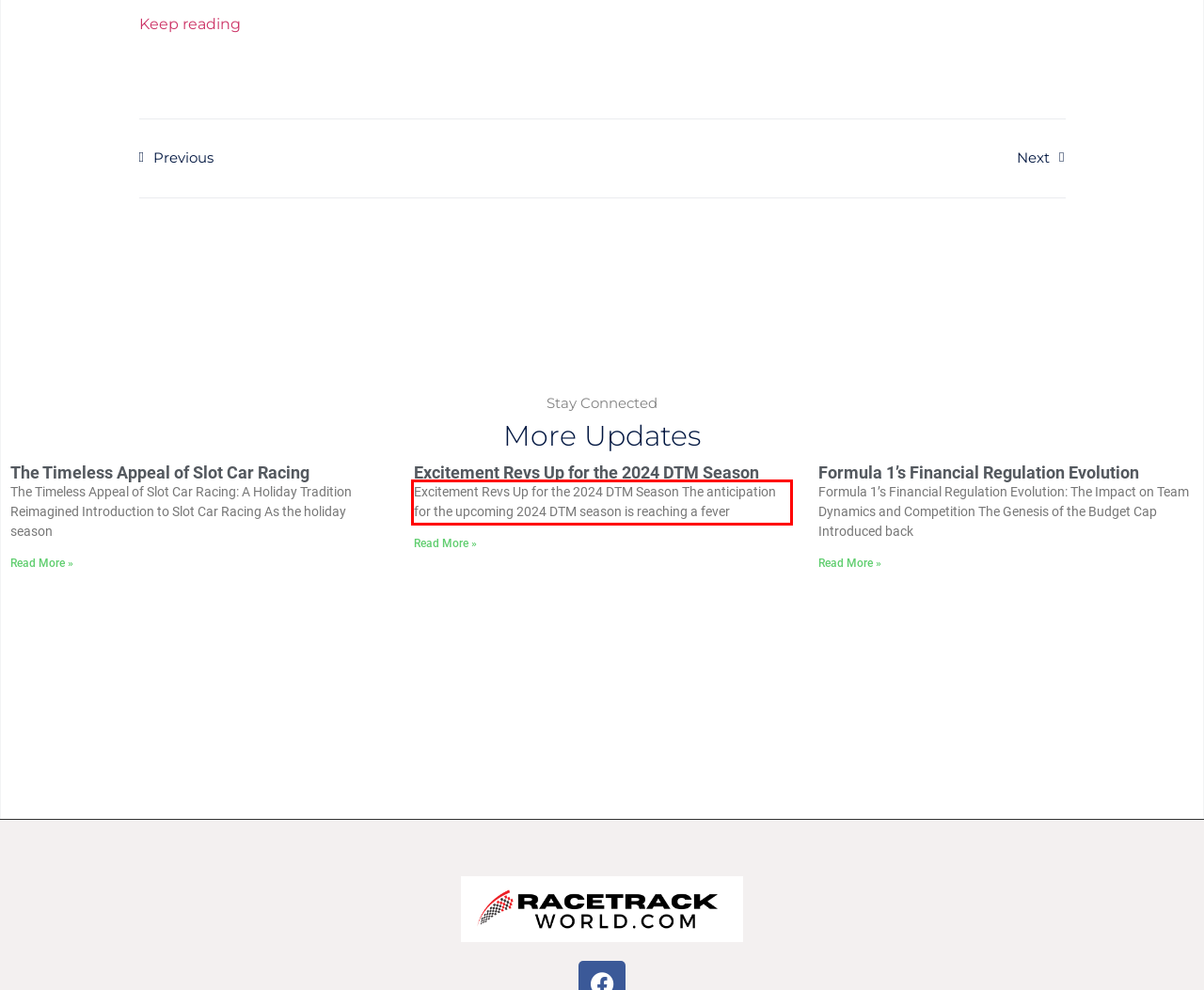Identify the text inside the red bounding box on the provided webpage screenshot by performing OCR.

Excitement Revs Up for the 2024 DTM Season The anticipation for the upcoming 2024 DTM season is reaching a fever